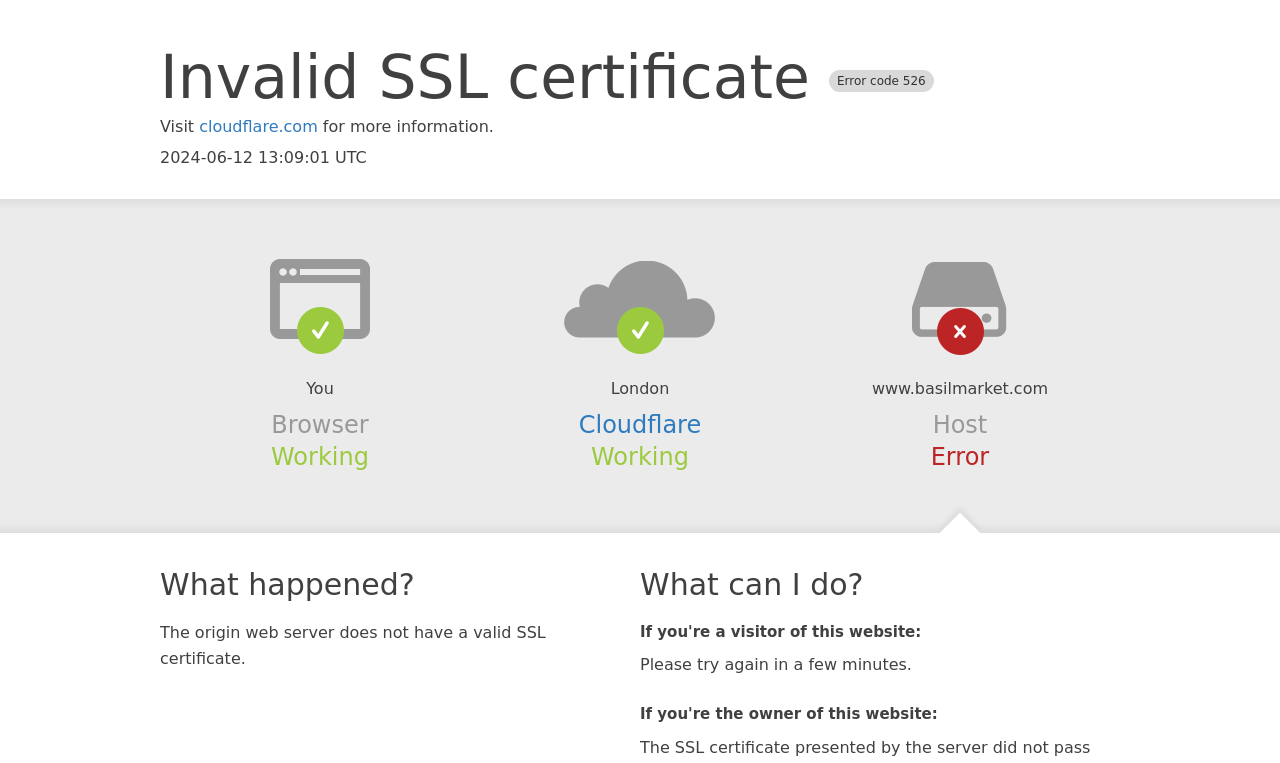Provide the bounding box for the UI element matching this description: "Cloudflare".

[0.452, 0.539, 0.548, 0.576]